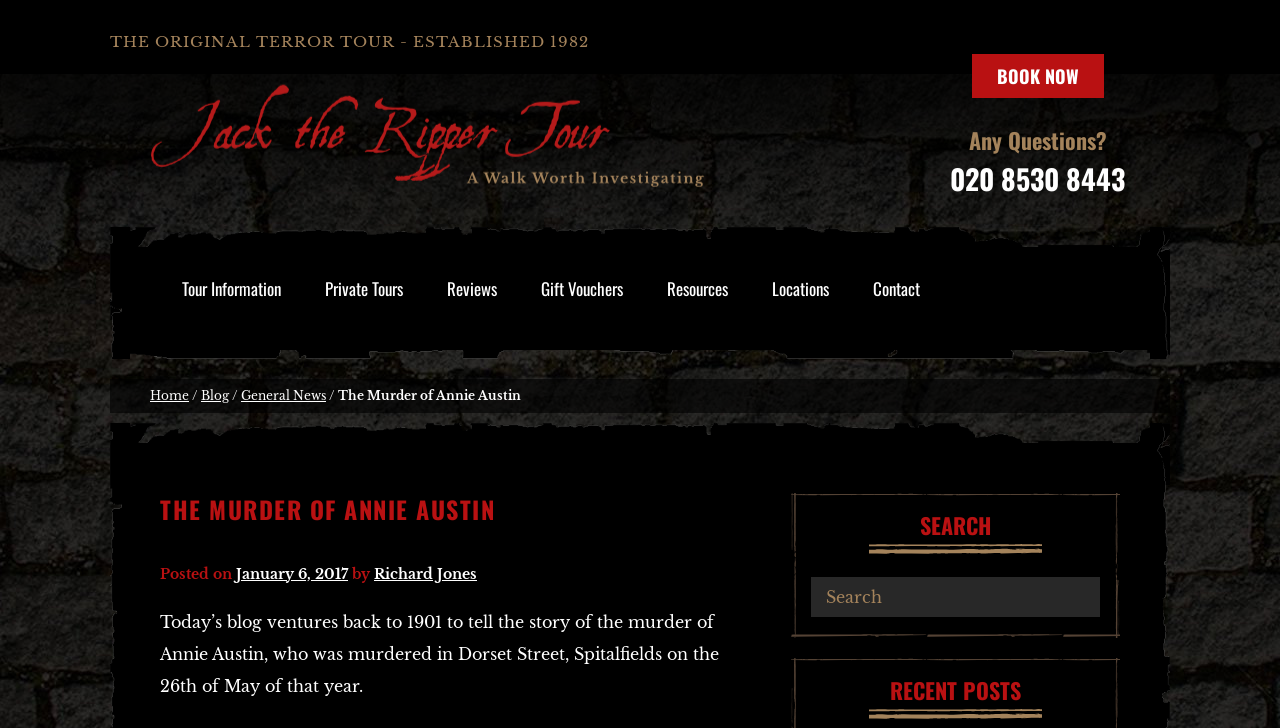Please locate the bounding box coordinates of the element's region that needs to be clicked to follow the instruction: "Check the 'Reviews' section". The bounding box coordinates should be provided as four float numbers between 0 and 1, i.e., [left, top, right, bottom].

[0.332, 0.367, 0.405, 0.451]